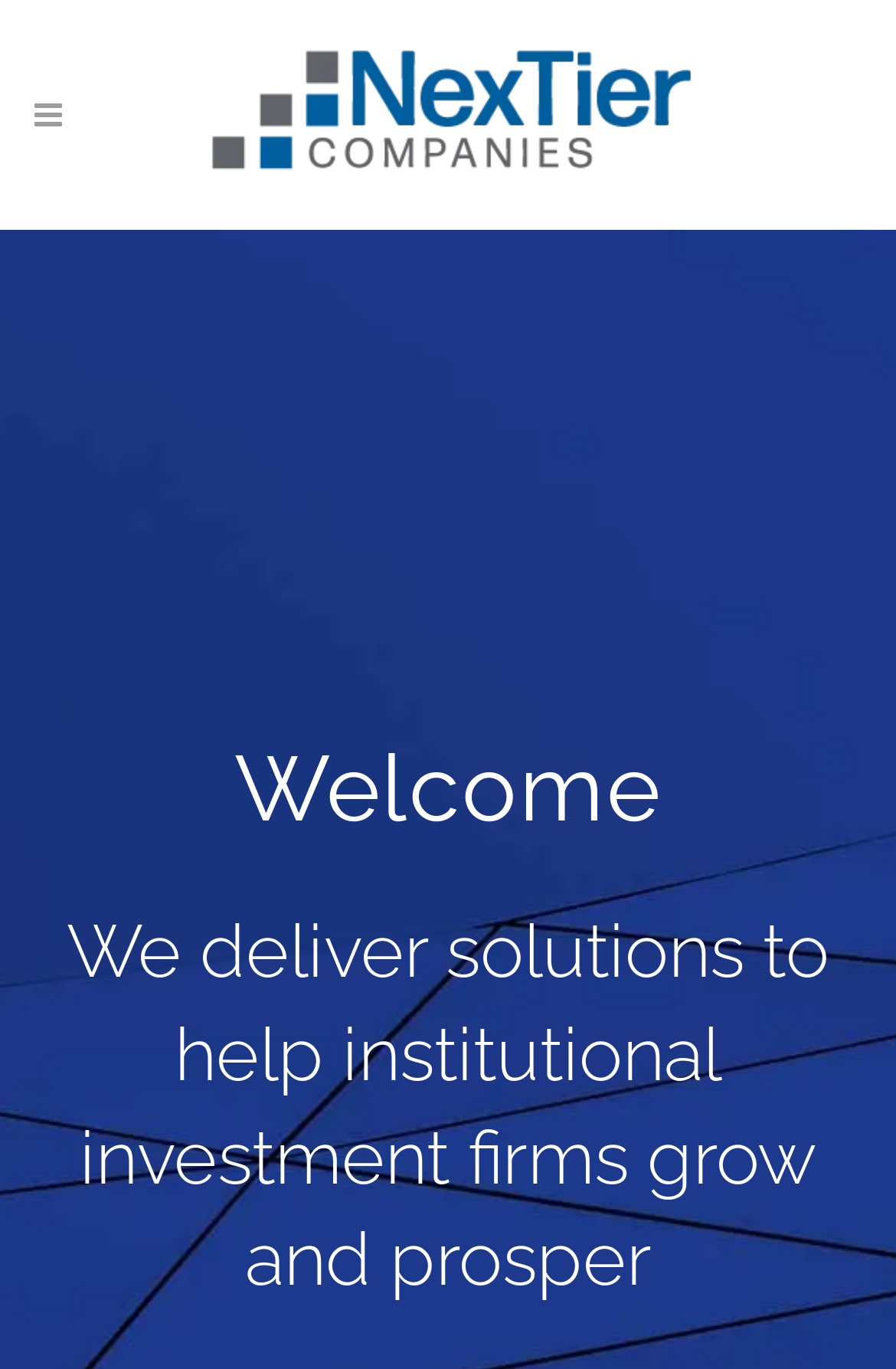What is the headline of the webpage?

Solutions to Accelerate Growth